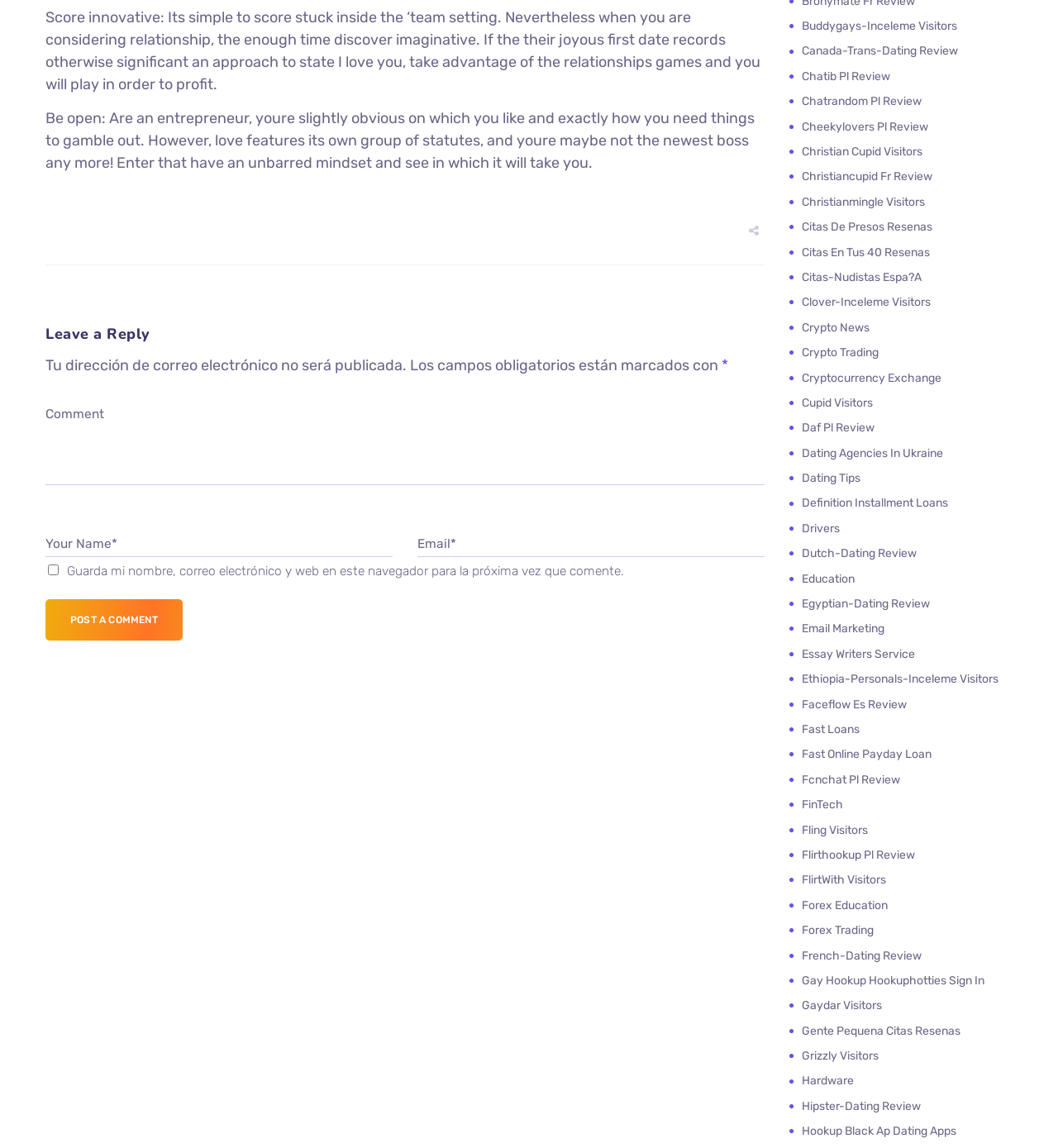Please respond to the question with a concise word or phrase:
What is the theme of the webpage?

Dating and relationships